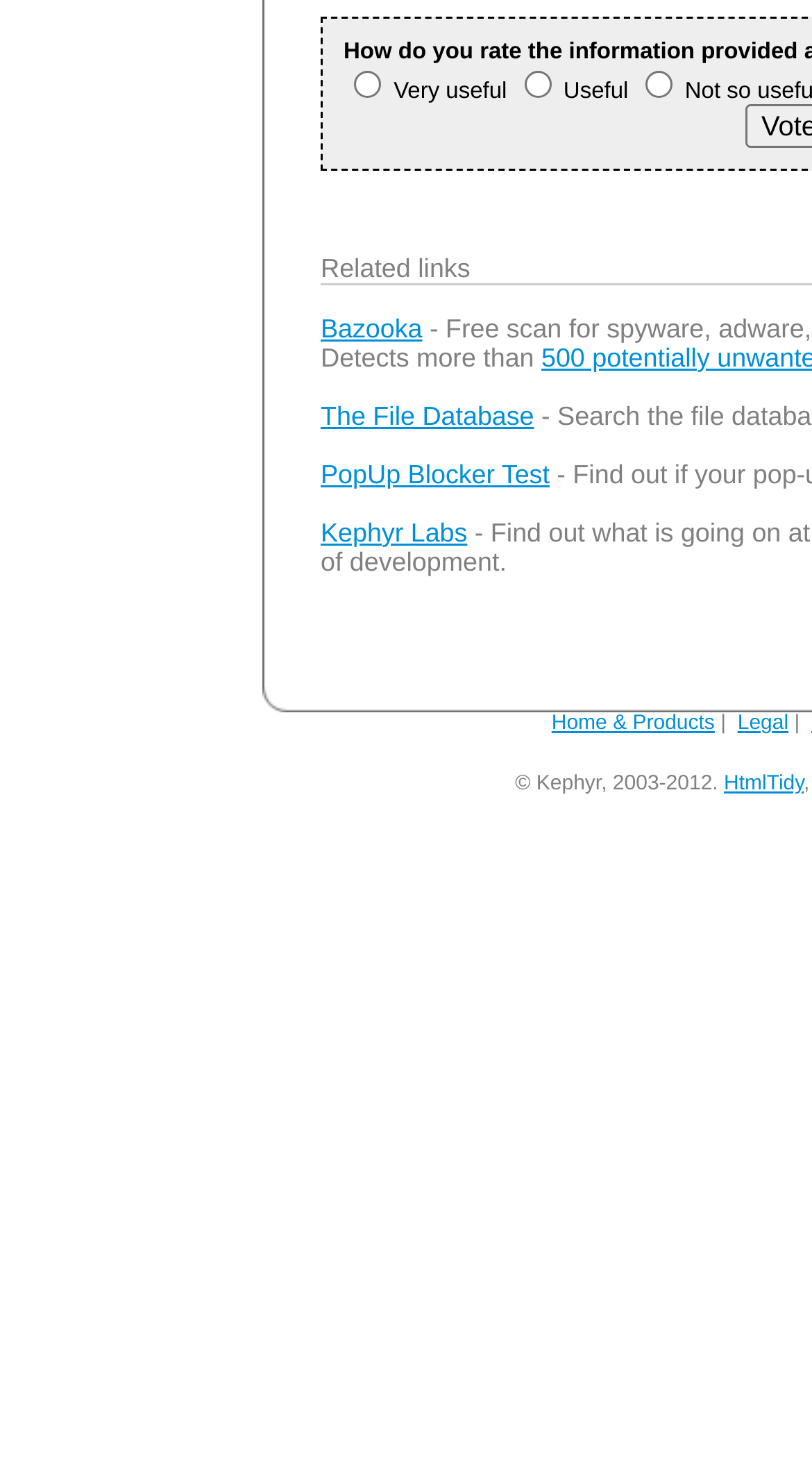What is the copyright year range?
Based on the image, answer the question with a single word or brief phrase.

2003-2012